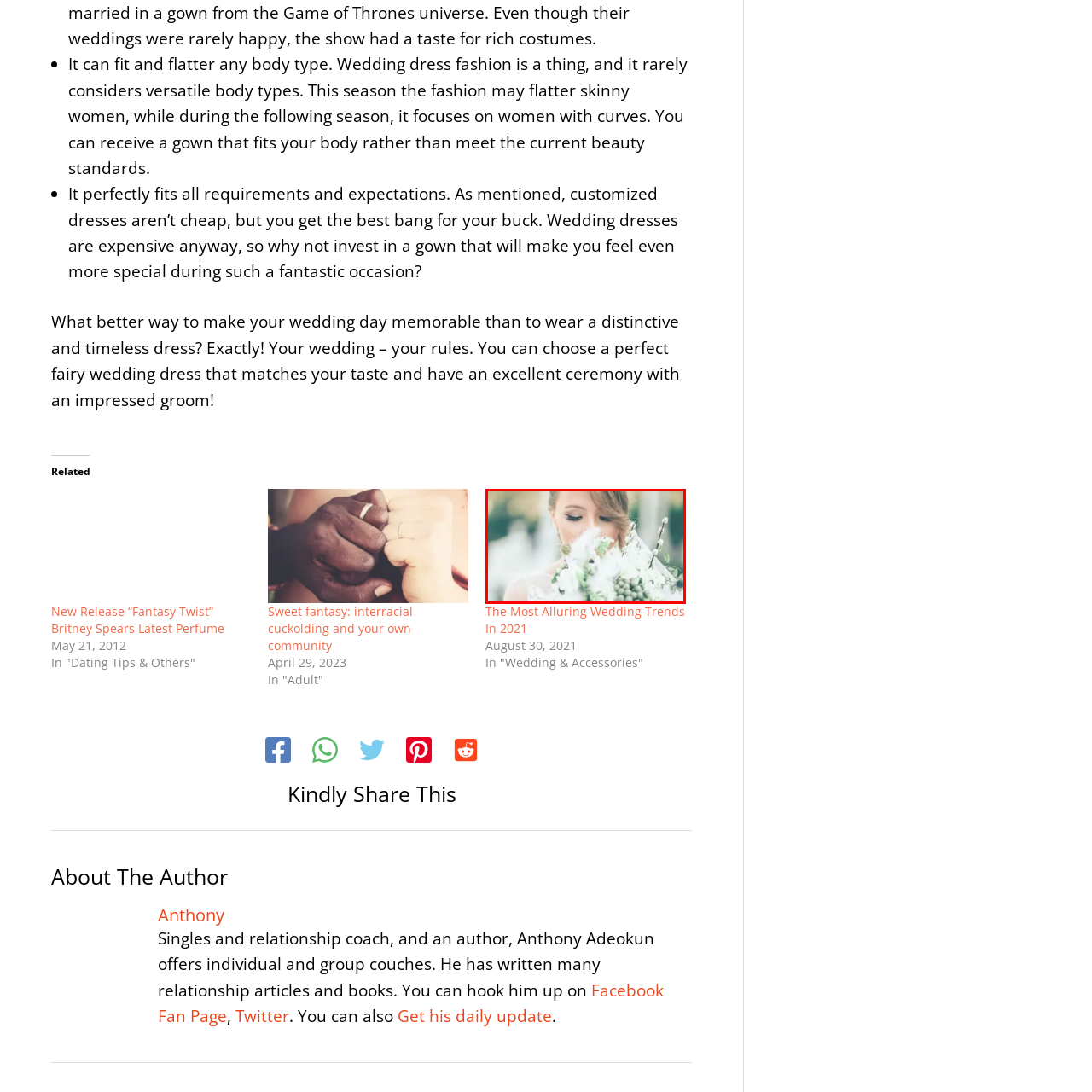View the area enclosed by the red box, What does the bouquet symbolize? Respond using one word or phrase.

Purity and love